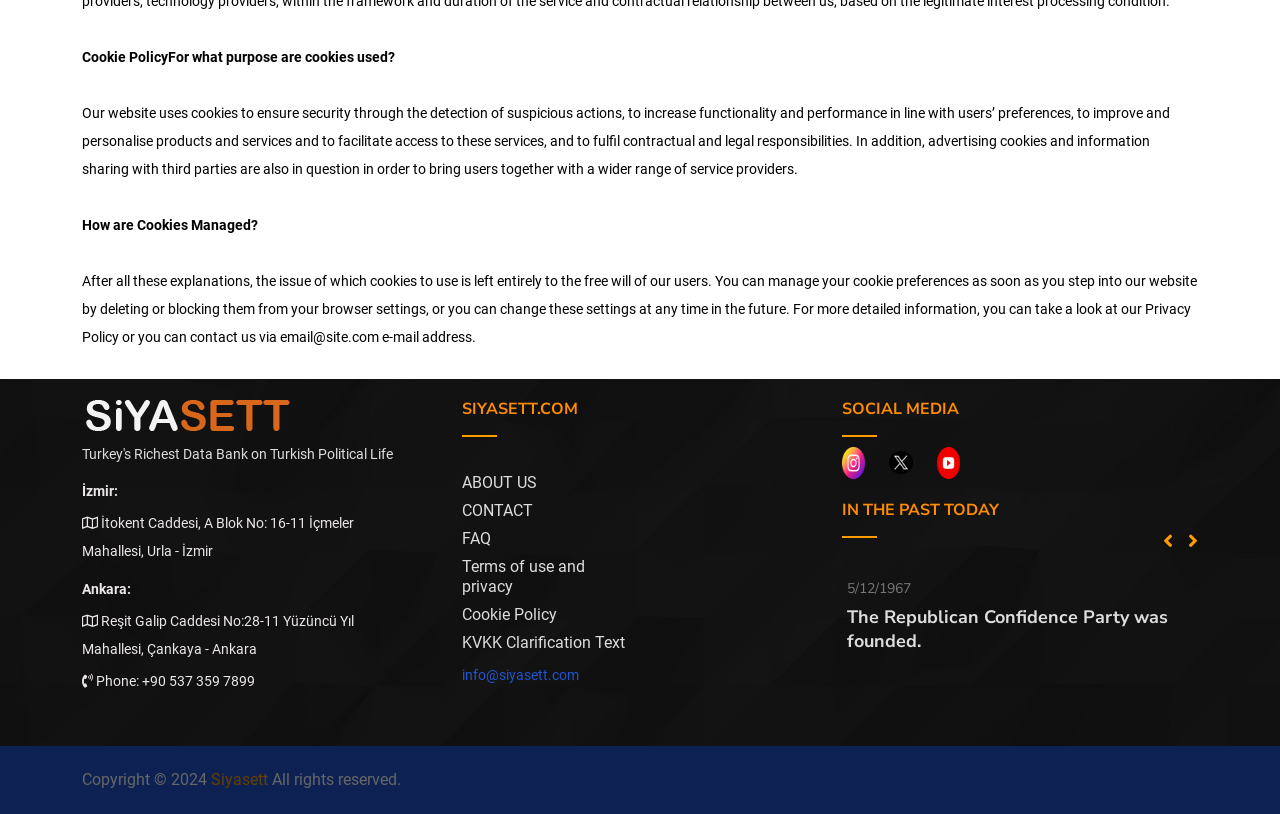Using the webpage screenshot, locate the HTML element that fits the following description and provide its bounding box: "KVKK Clarification Text".

[0.361, 0.778, 0.499, 0.802]